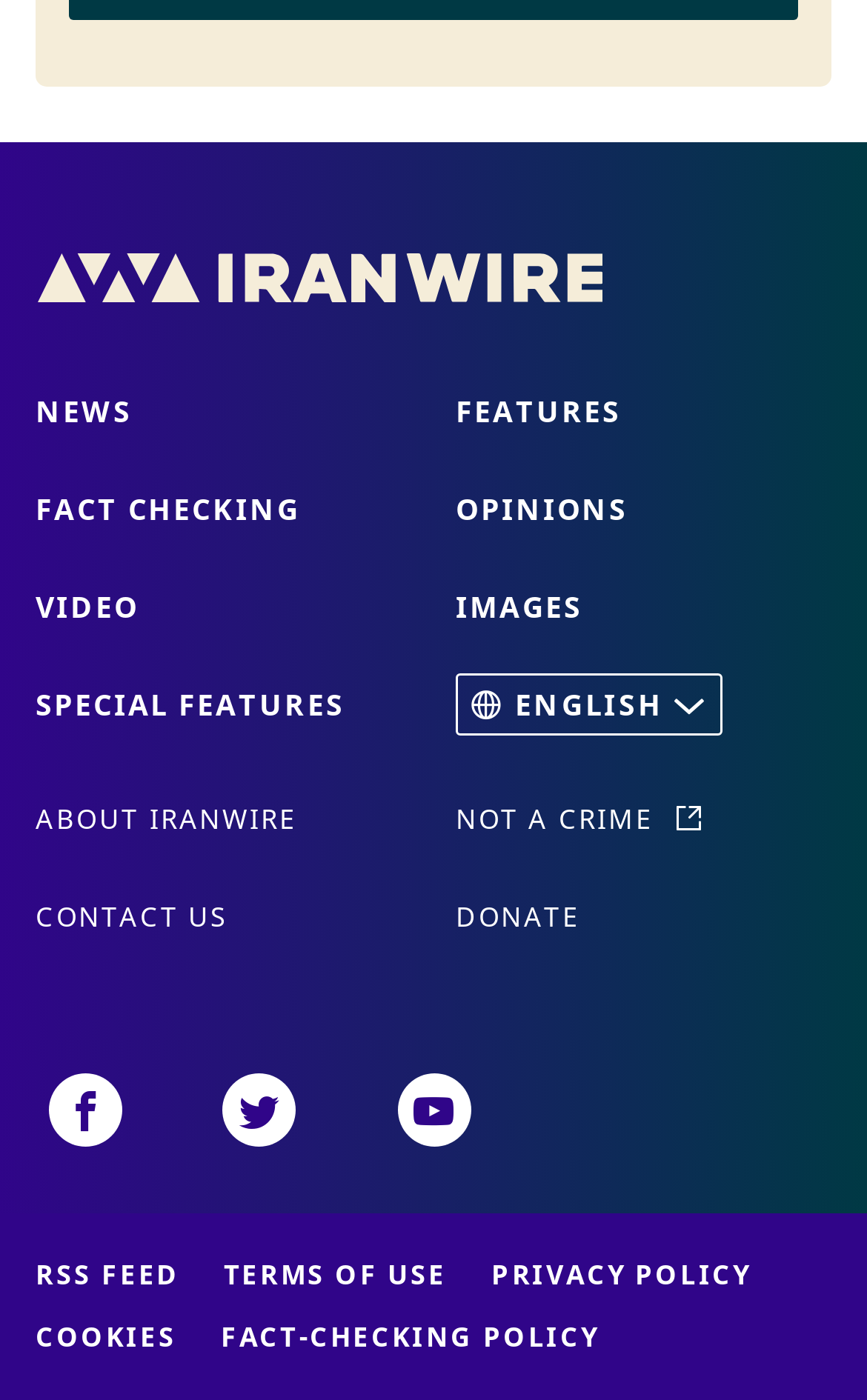Please pinpoint the bounding box coordinates for the region I should click to adhere to this instruction: "Read about IranWire".

[0.041, 0.564, 0.343, 0.608]